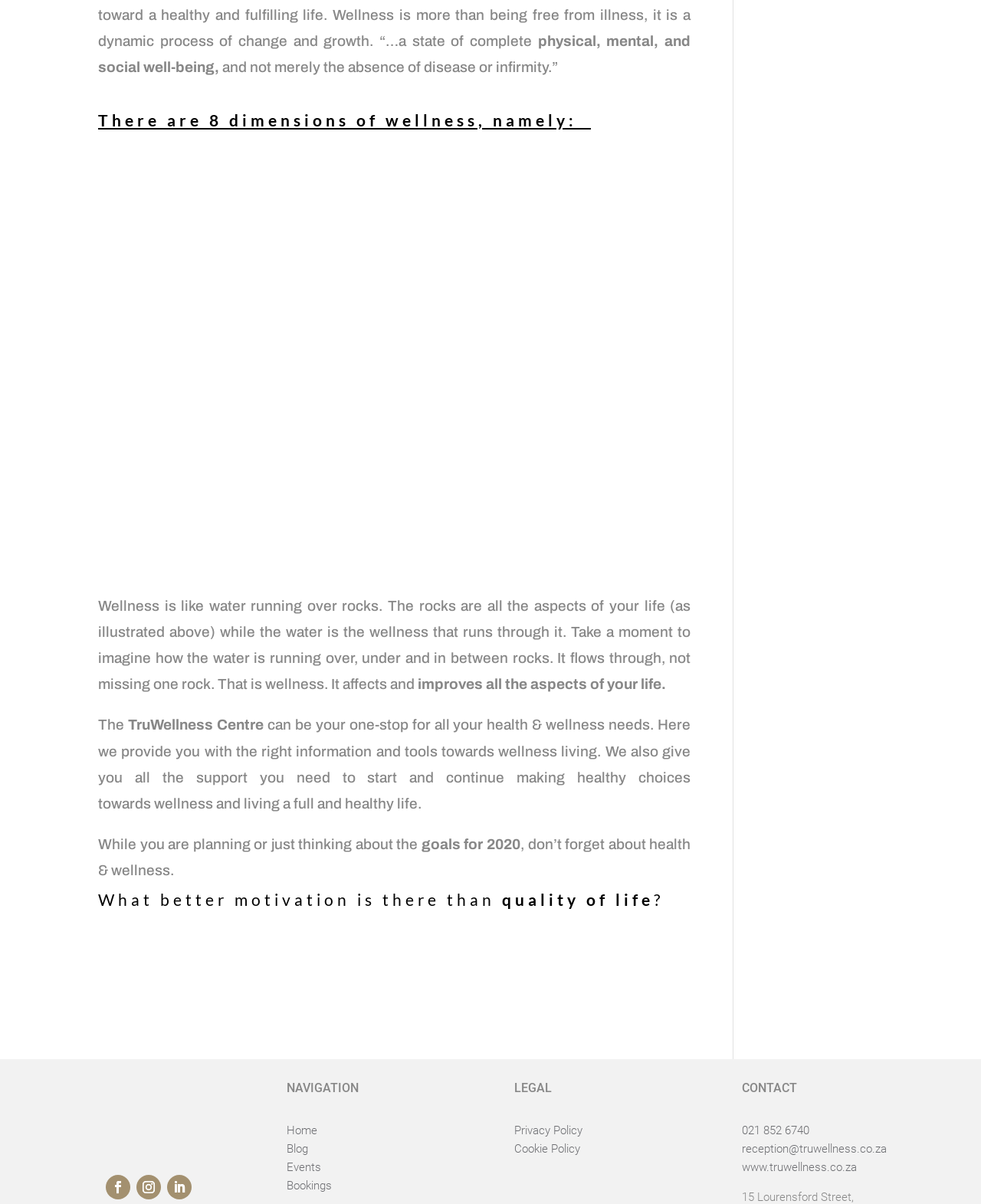Utilize the information from the image to answer the question in detail:
What is the name of the wellness center mentioned on the webpage?

The webpage mentions 'TruWellness Centre' as a one-stop for all health and wellness needs in the StaticText element with ID 526.